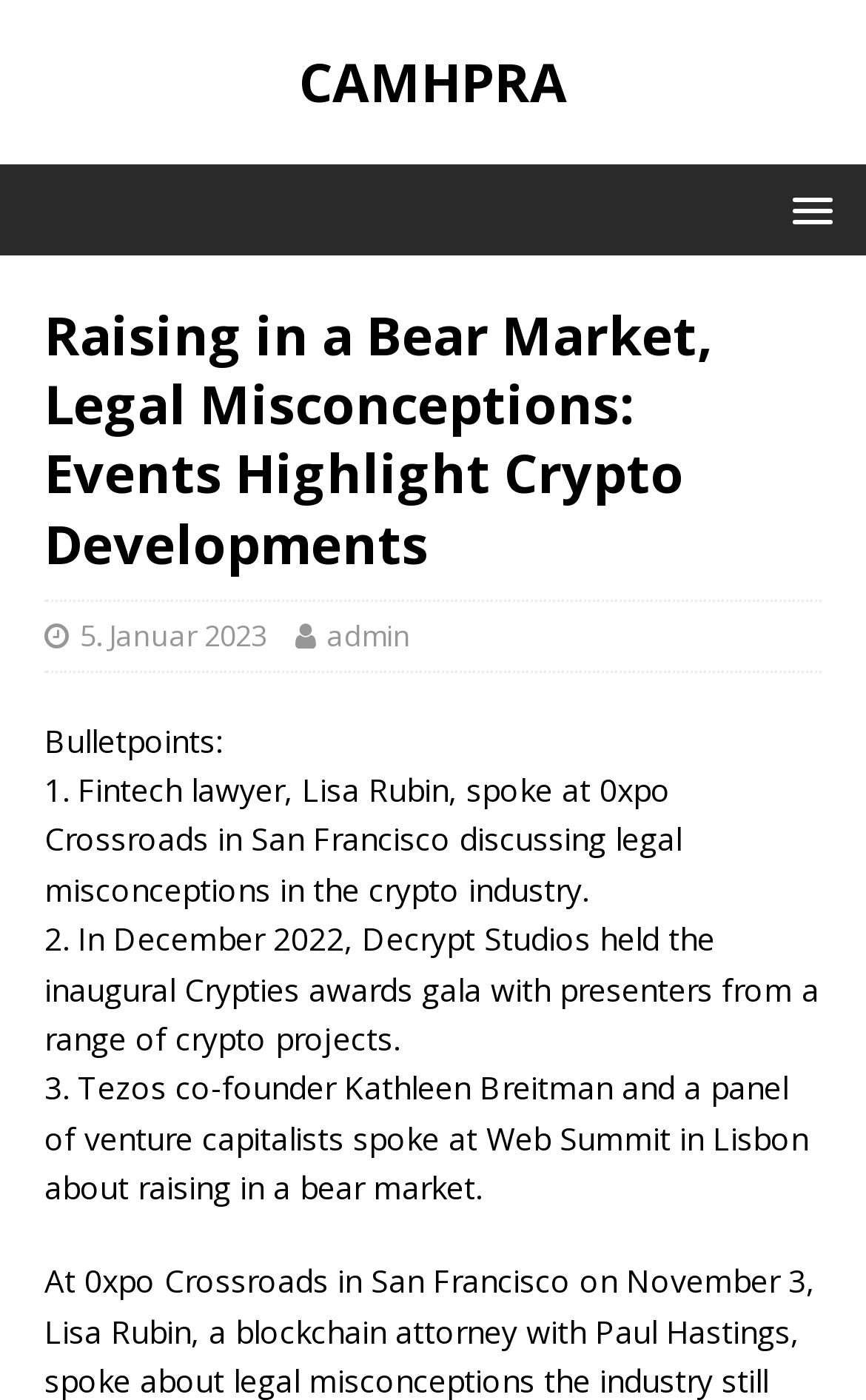Answer with a single word or phrase: 
What is the topic of the event mentioned in the third bulletpoint?

Raising in a bear market